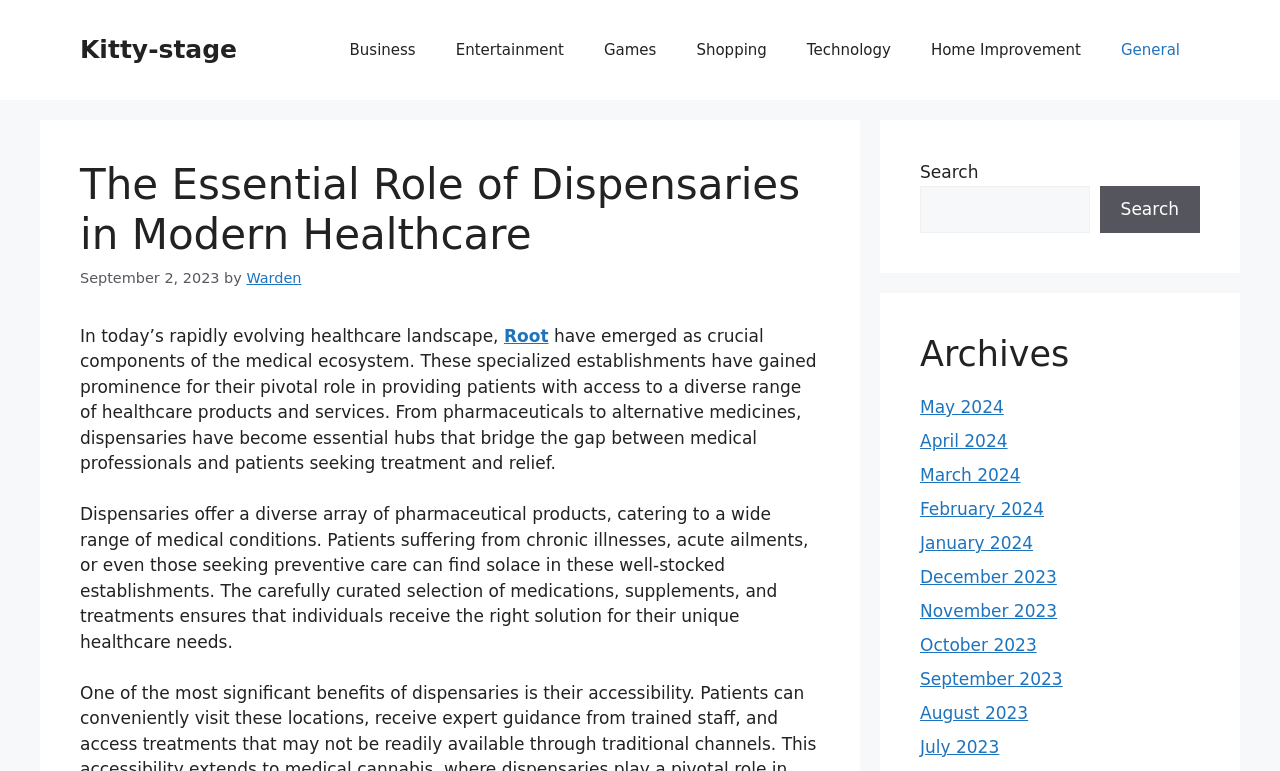Can you find the bounding box coordinates of the area I should click to execute the following instruction: "Read the article by Warden"?

[0.193, 0.35, 0.236, 0.371]